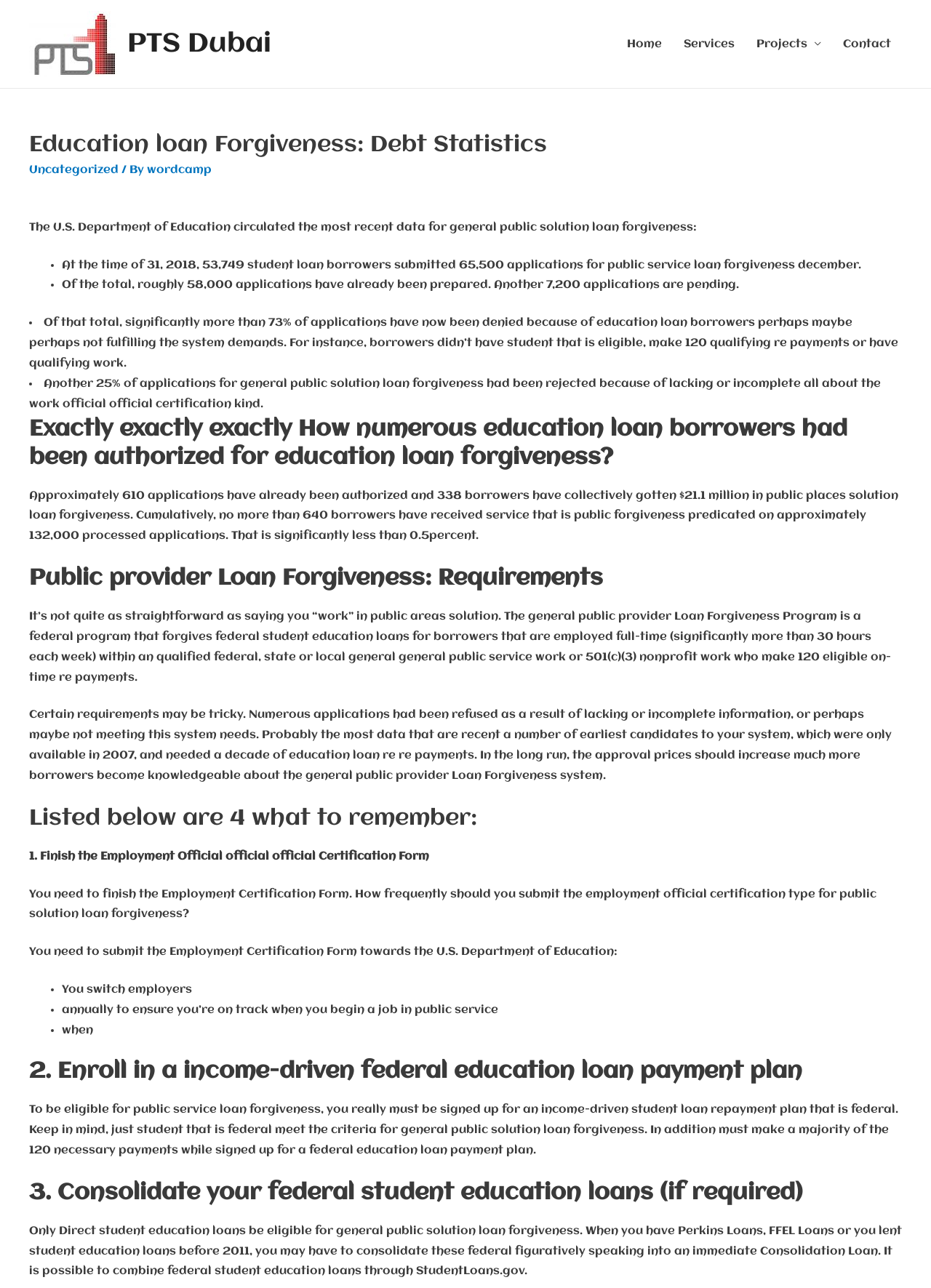What is required to be eligible for public service loan forgiveness?
Please ensure your answer is as detailed and informative as possible.

The webpage states that to be eligible for public service loan forgiveness, borrowers must be employed full-time (more than 30 hours each week) within an eligible federal, state, or local public service job or 501(c)(3) nonprofit job, and make 120 eligible on-time payments.